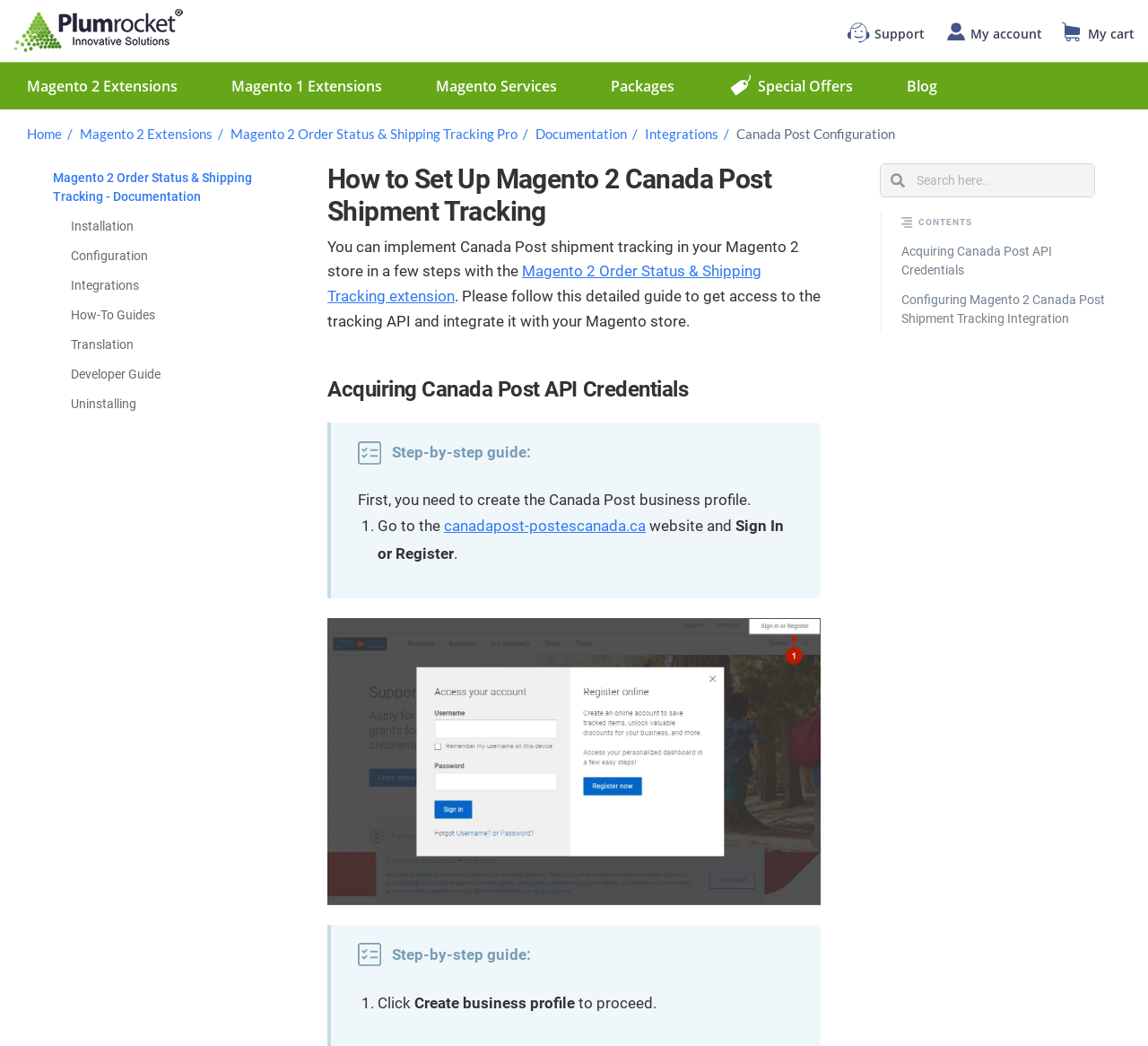Provide the bounding box coordinates of the section that needs to be clicked to accomplish the following instruction: "Click the 'Acquiring Canada Post API Credentials' link."

[0.785, 0.233, 0.916, 0.265]